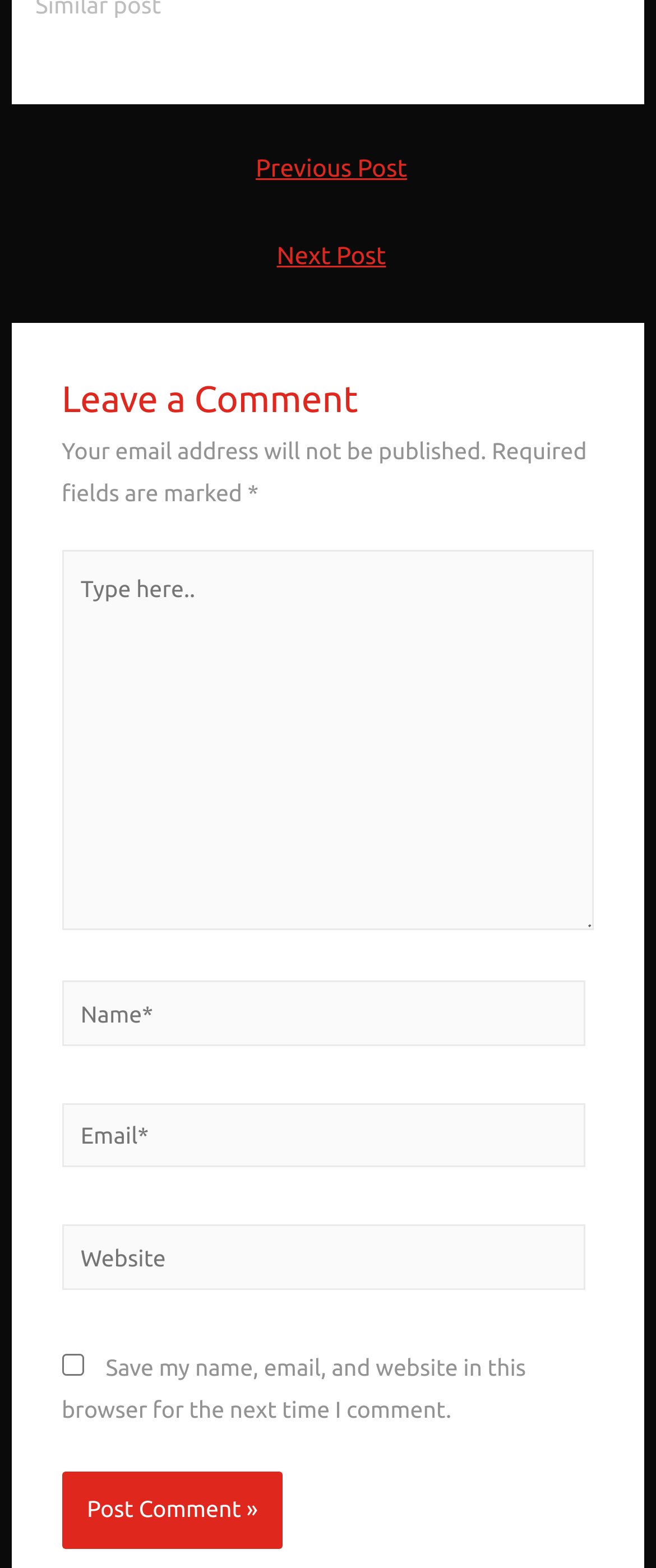Determine the bounding box coordinates of the element's region needed to click to follow the instruction: "Check the 'Save my name, email, and website' checkbox". Provide these coordinates as four float numbers between 0 and 1, formatted as [left, top, right, bottom].

[0.094, 0.863, 0.127, 0.877]